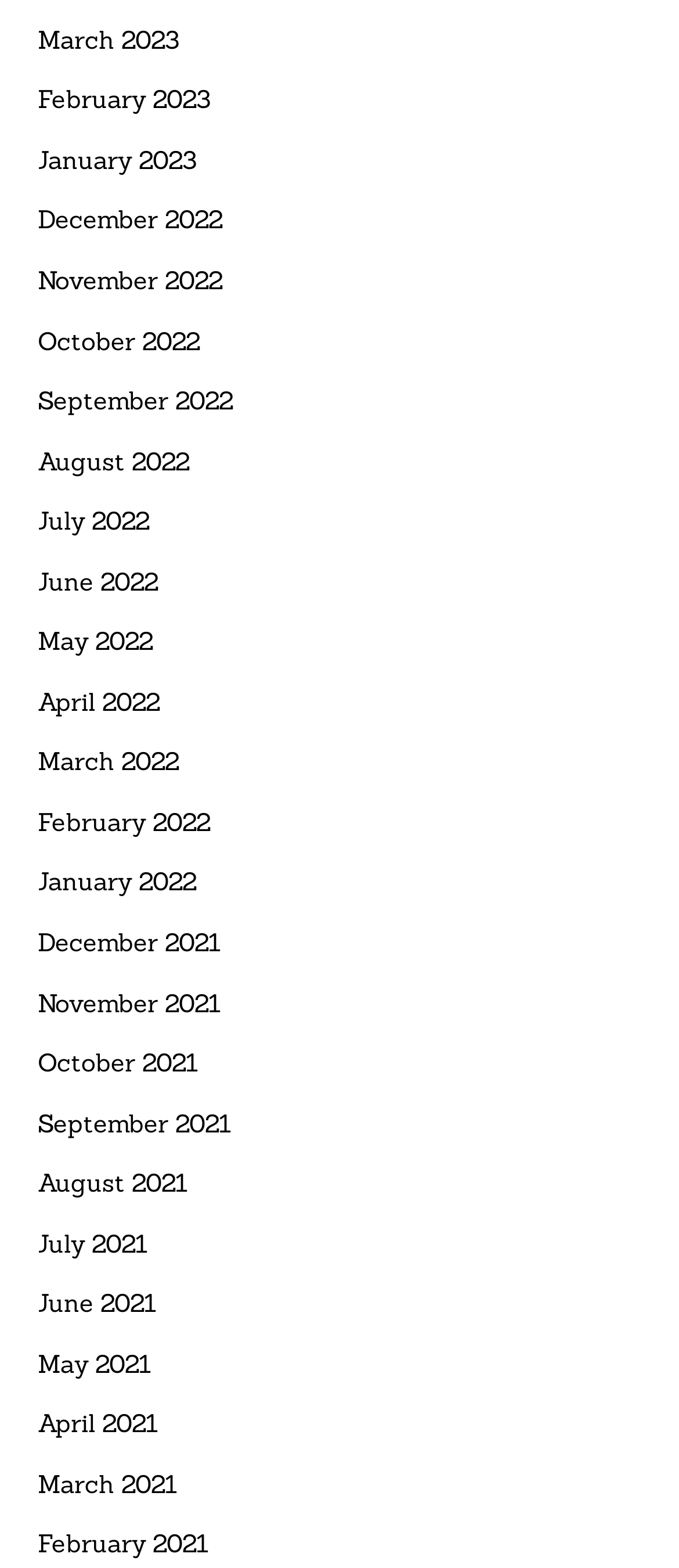Highlight the bounding box coordinates of the element you need to click to perform the following instruction: "browse January 2021."

[0.055, 0.819, 0.868, 0.845]